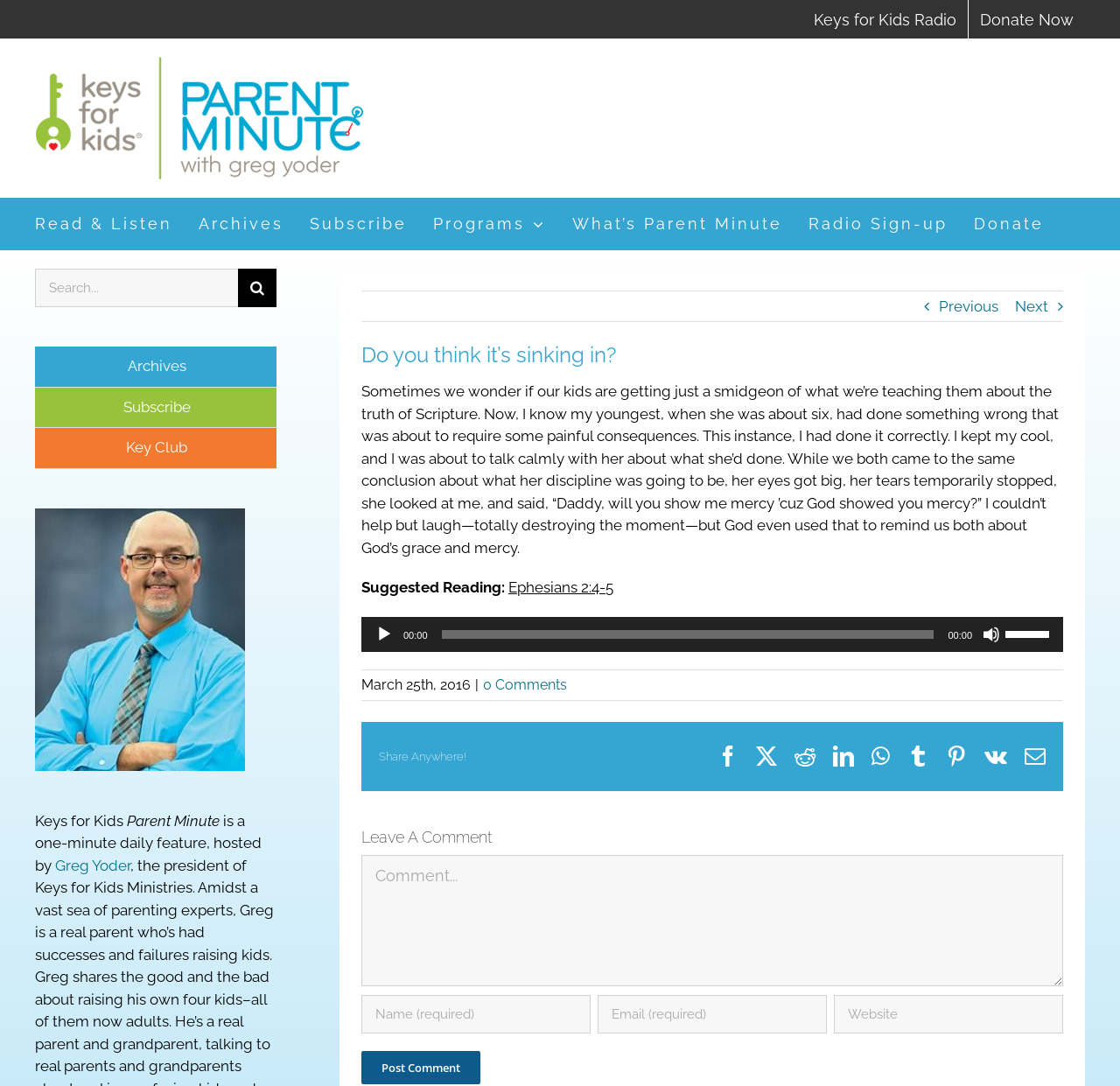What is the function of the 'Audio Player'?
Look at the screenshot and respond with one word or a short phrase.

To play audio